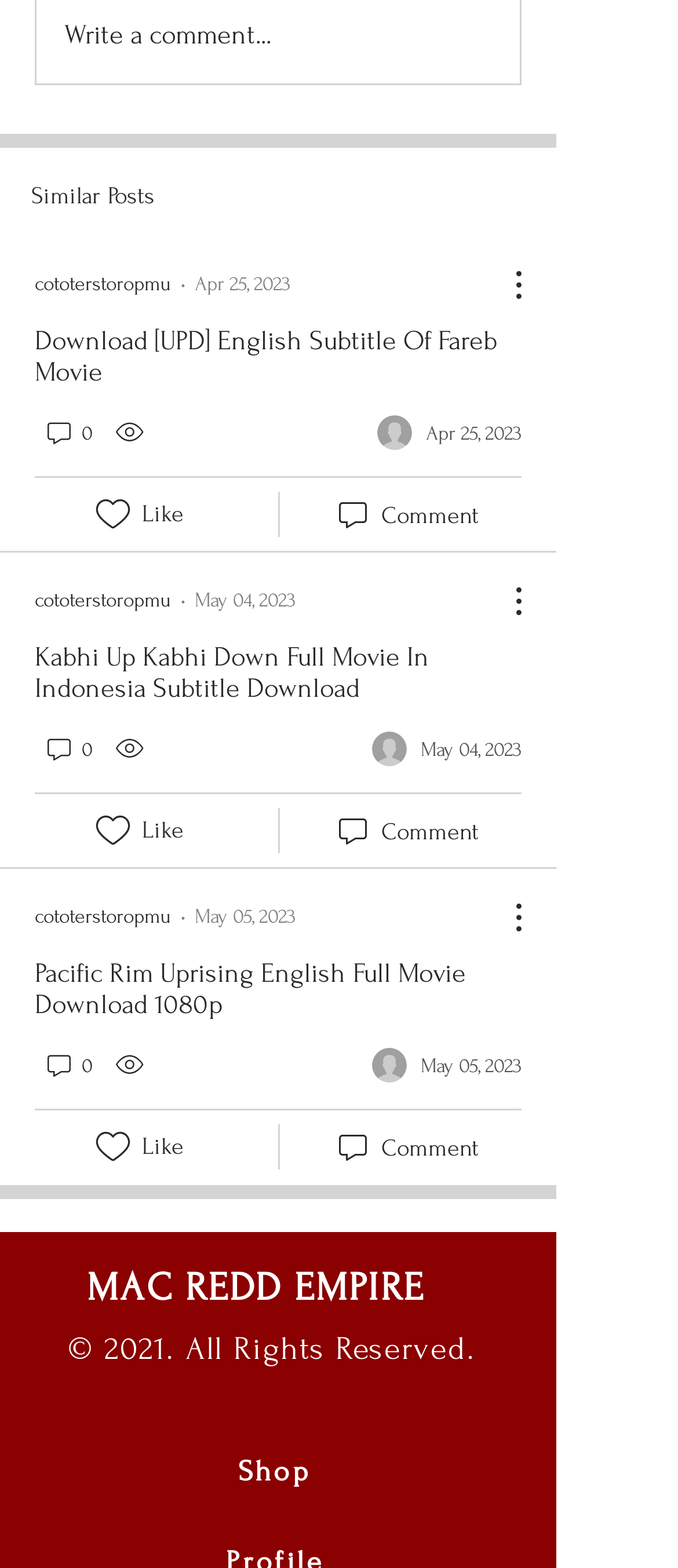Identify the bounding box coordinates of the clickable region to carry out the given instruction: "View comments of Kabhi Up Kabhi Down Full Movie In Indonesia Subtitle Download".

[0.49, 0.464, 0.706, 0.491]